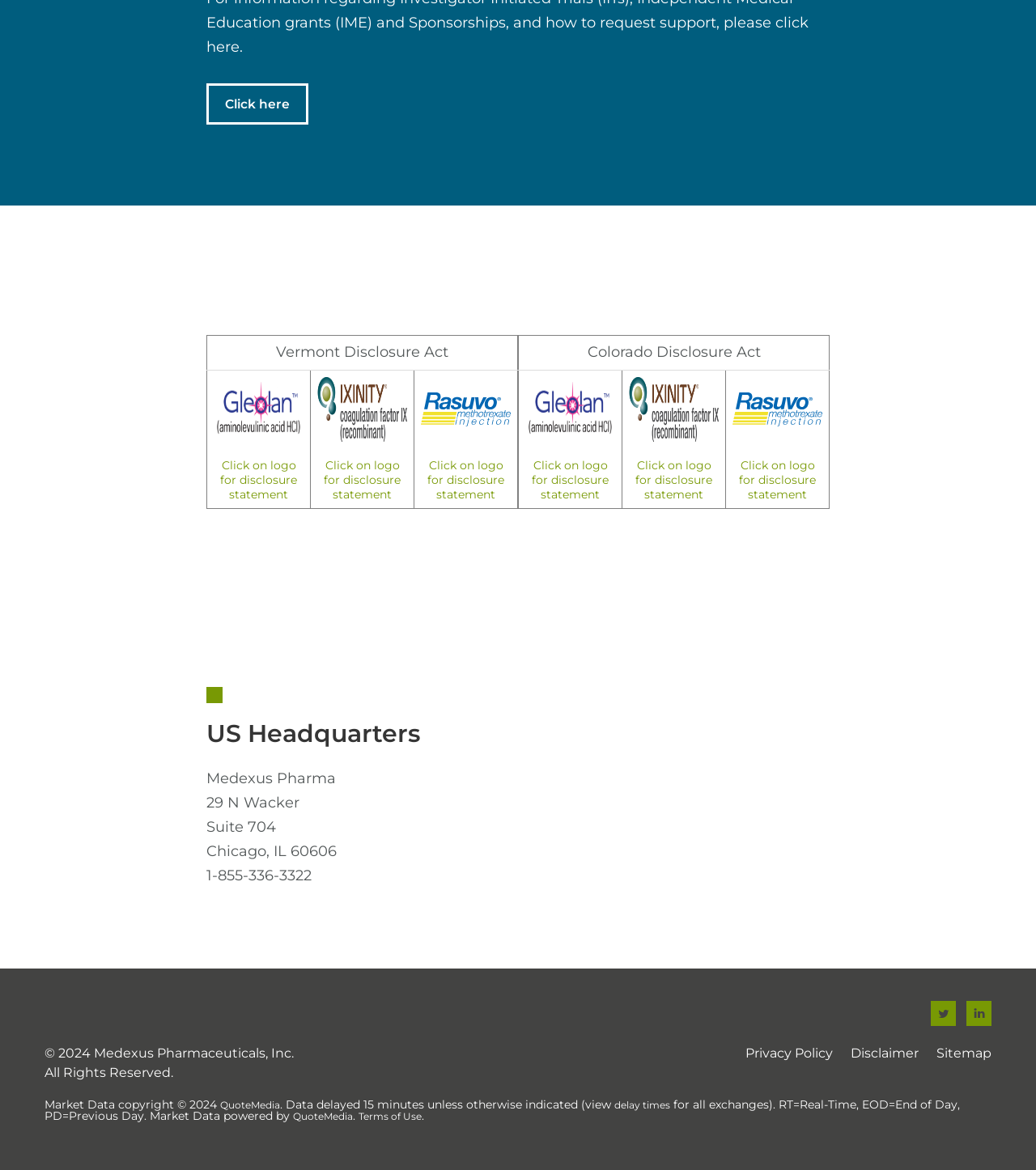Highlight the bounding box coordinates of the region I should click on to meet the following instruction: "Click on the 'Click here' link".

[0.199, 0.071, 0.298, 0.107]